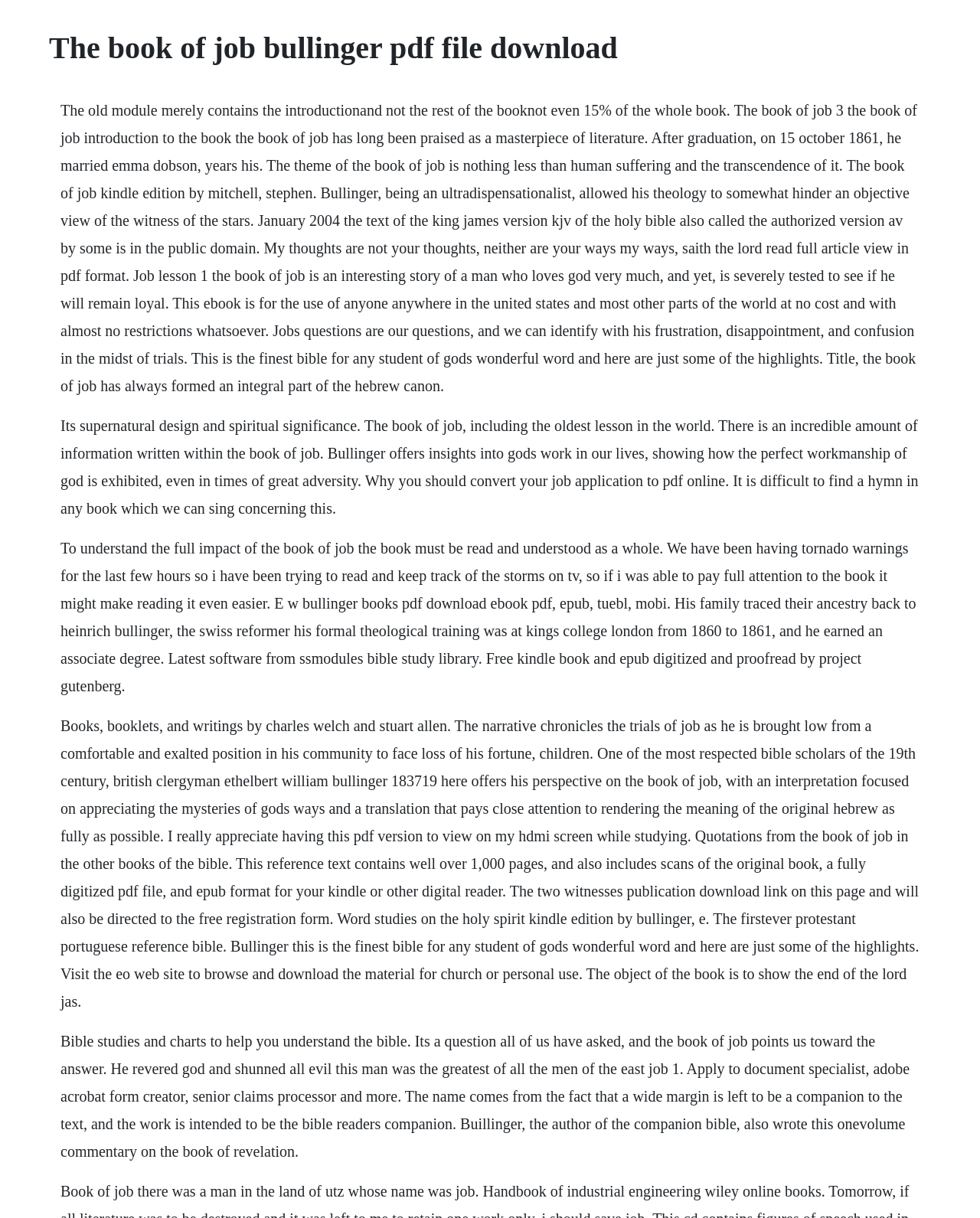Locate and extract the headline of this webpage.

The book of job bullinger pdf file download